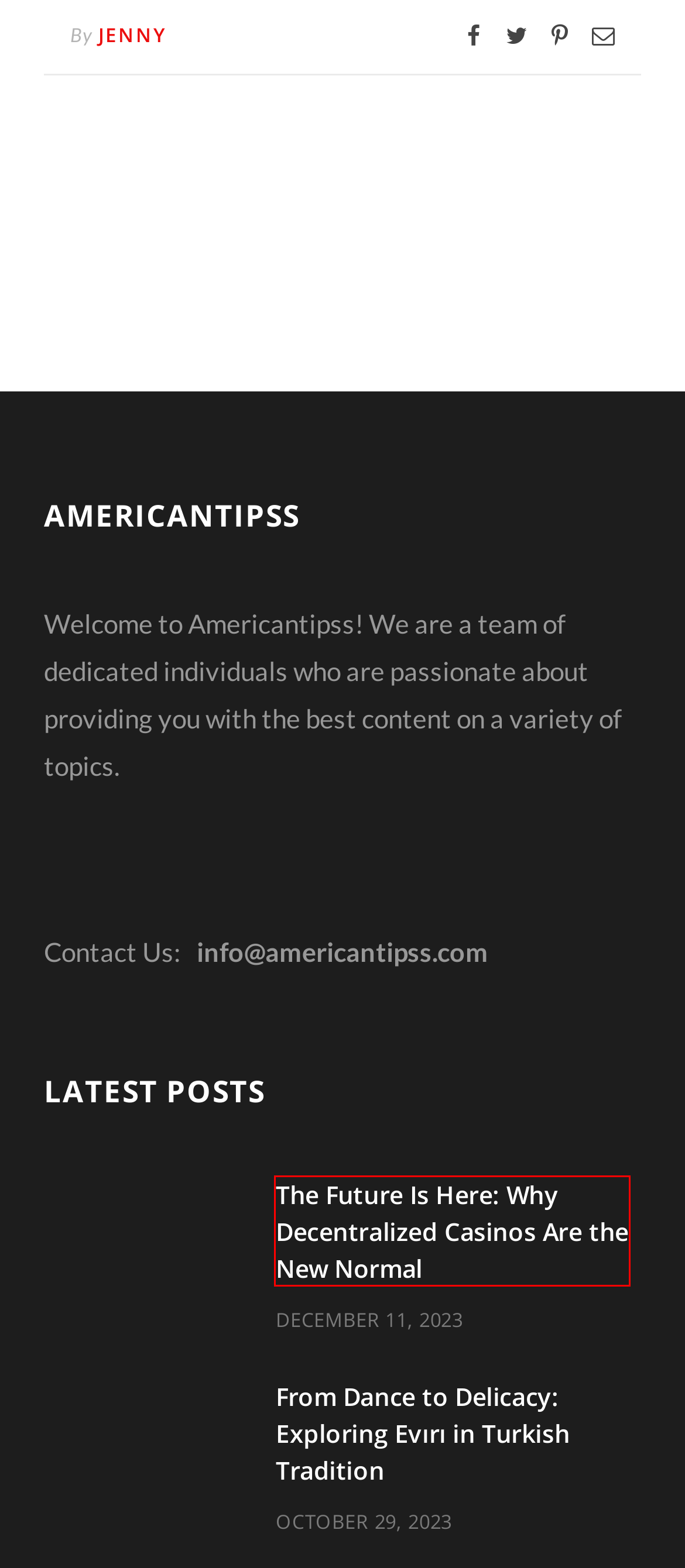Observe the webpage screenshot and focus on the red bounding box surrounding a UI element. Choose the most appropriate webpage description that corresponds to the new webpage after clicking the element in the bounding box. Here are the candidates:
A. RANDY SUESSMETZ YORKTIMES: Creator Of Computer Bulletin
B. News - AmericanTipss
C. Health - AmericanTipss
D. From Dance To Delicacy: Exploring Evırı In Turkish Tradition
E. The Future Is Here: Why Decentralized Casinos Are The New Normal
F. AmericanTipss
G. BUSINESS - AmericanTipss
H. Technology - AmericanTipss

E